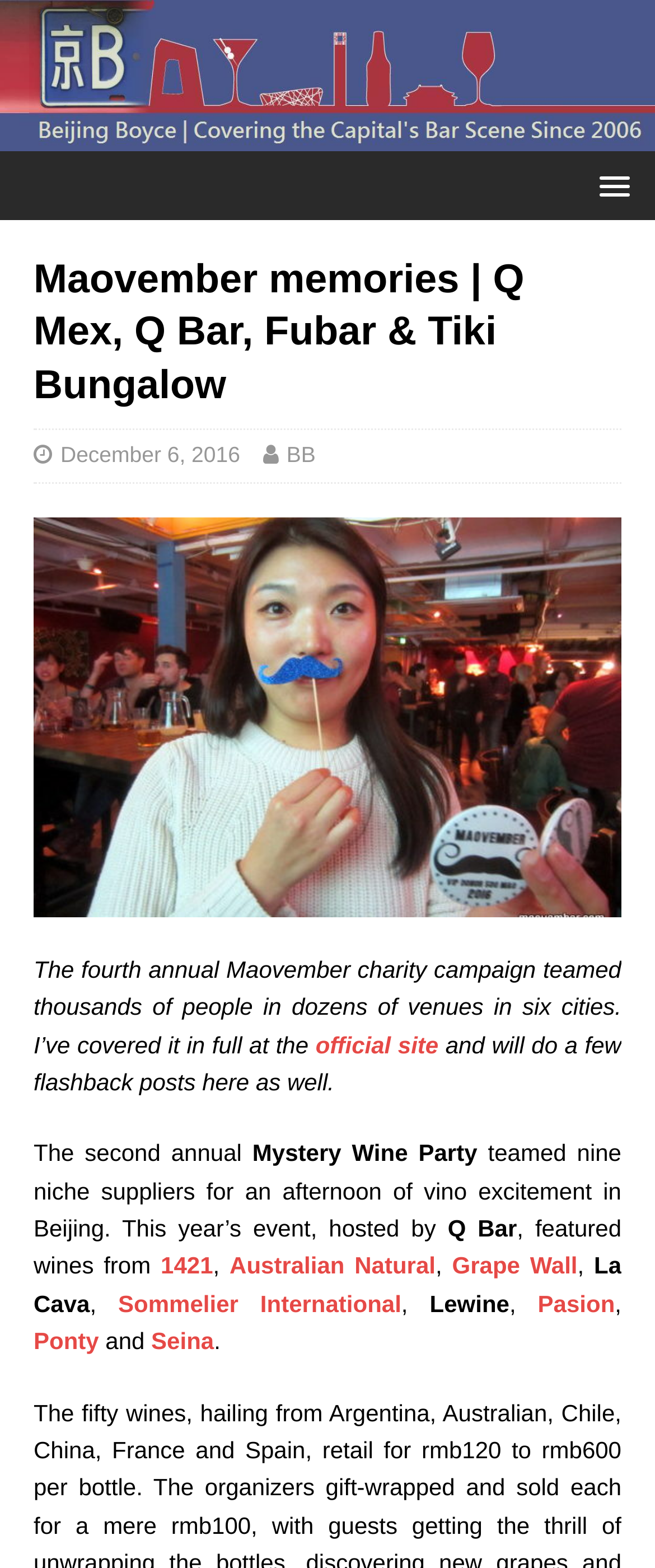What is the name of the bar that hosted the Mystery Wine Party?
Please respond to the question thoroughly and include all relevant details.

The webpage mentions 'This year’s event, hosted by Q Bar, featured wines from...' which indicates that Q Bar was the host of the Mystery Wine Party.